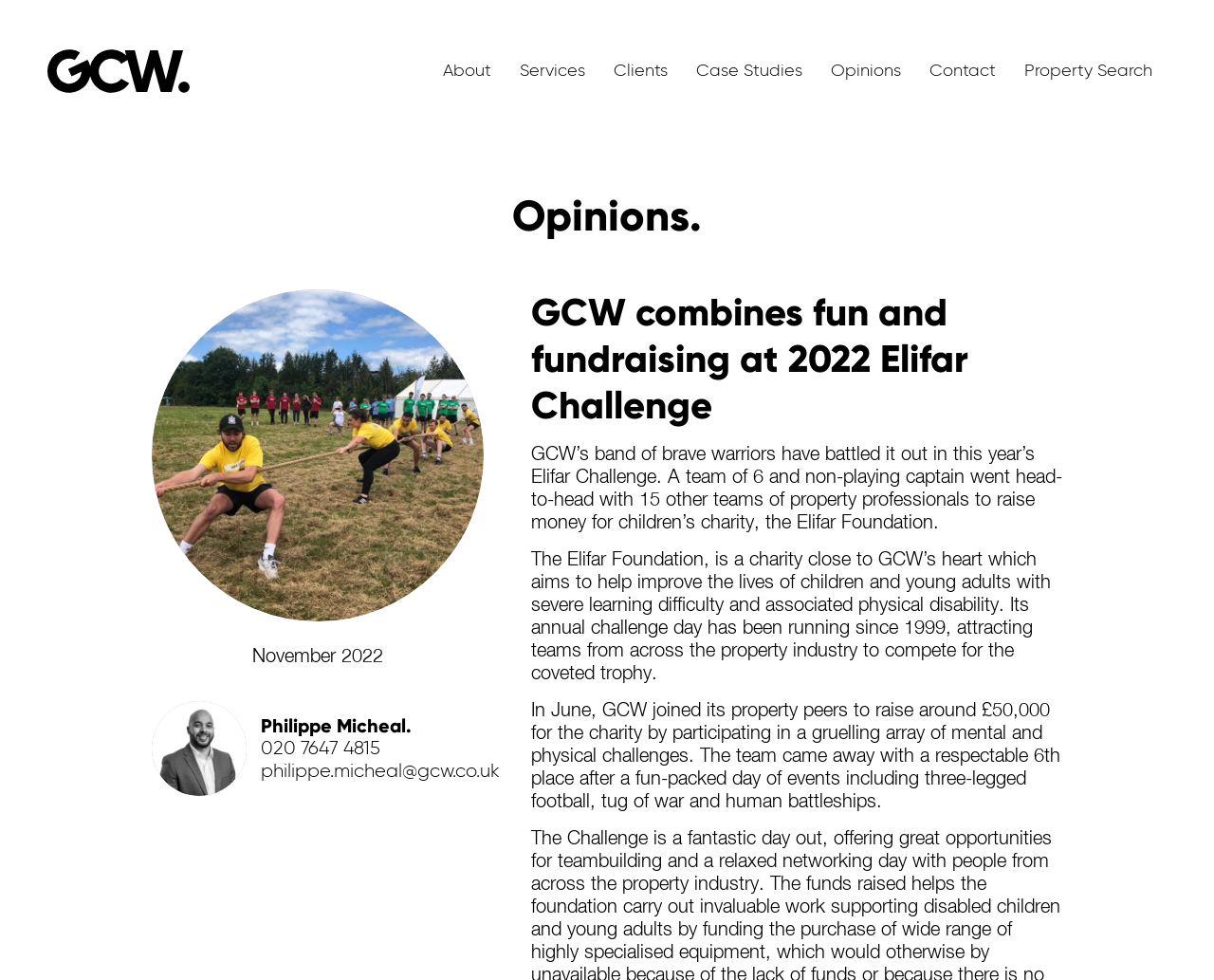Determine the bounding box of the UI element mentioned here: "parent_node: About". The coordinates must be in the format [left, top, right, bottom] with values ranging from 0 to 1.

[0.039, 0.048, 0.156, 0.097]